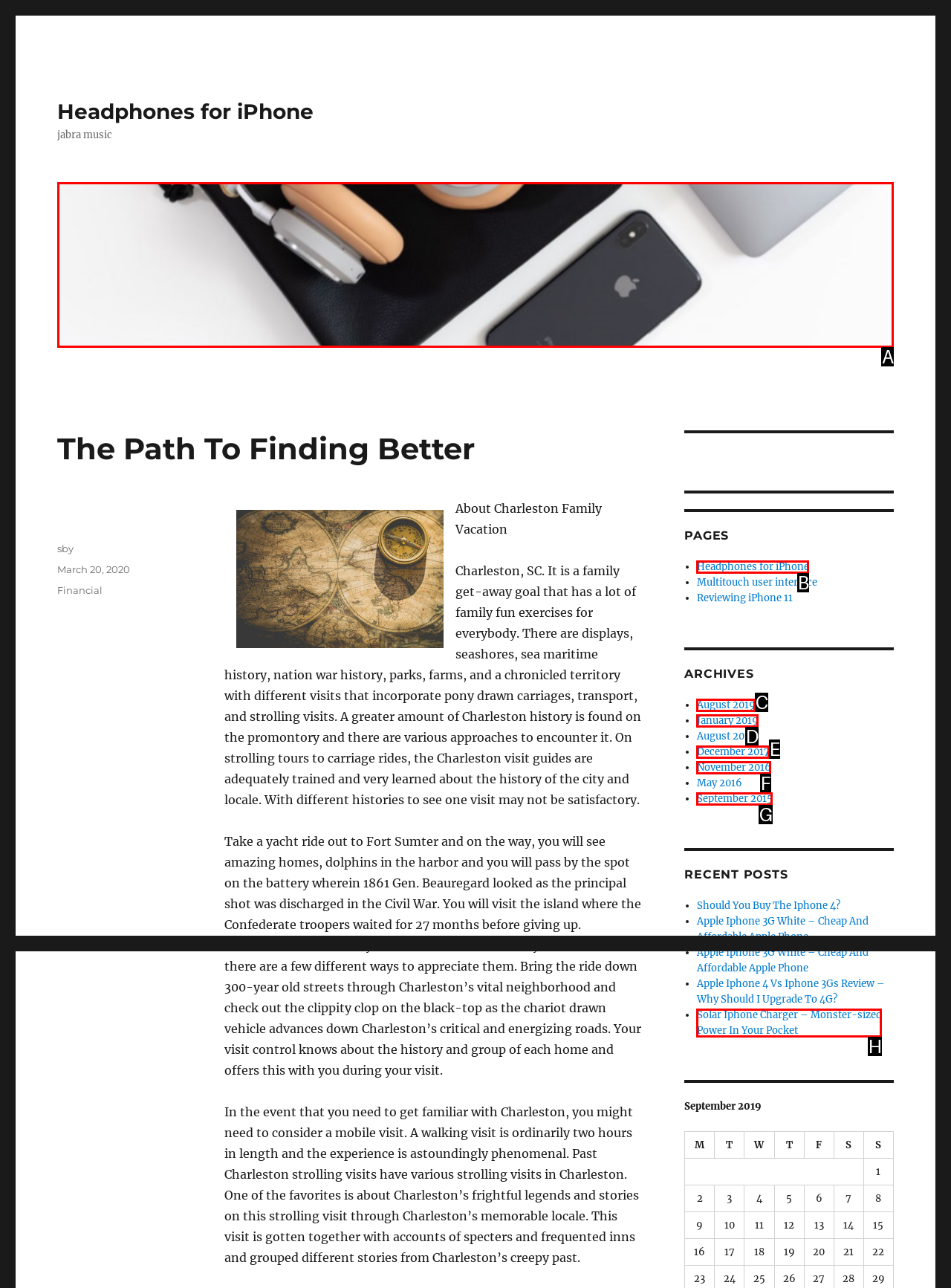Find the option that matches this description: November 2016
Provide the corresponding letter directly.

F